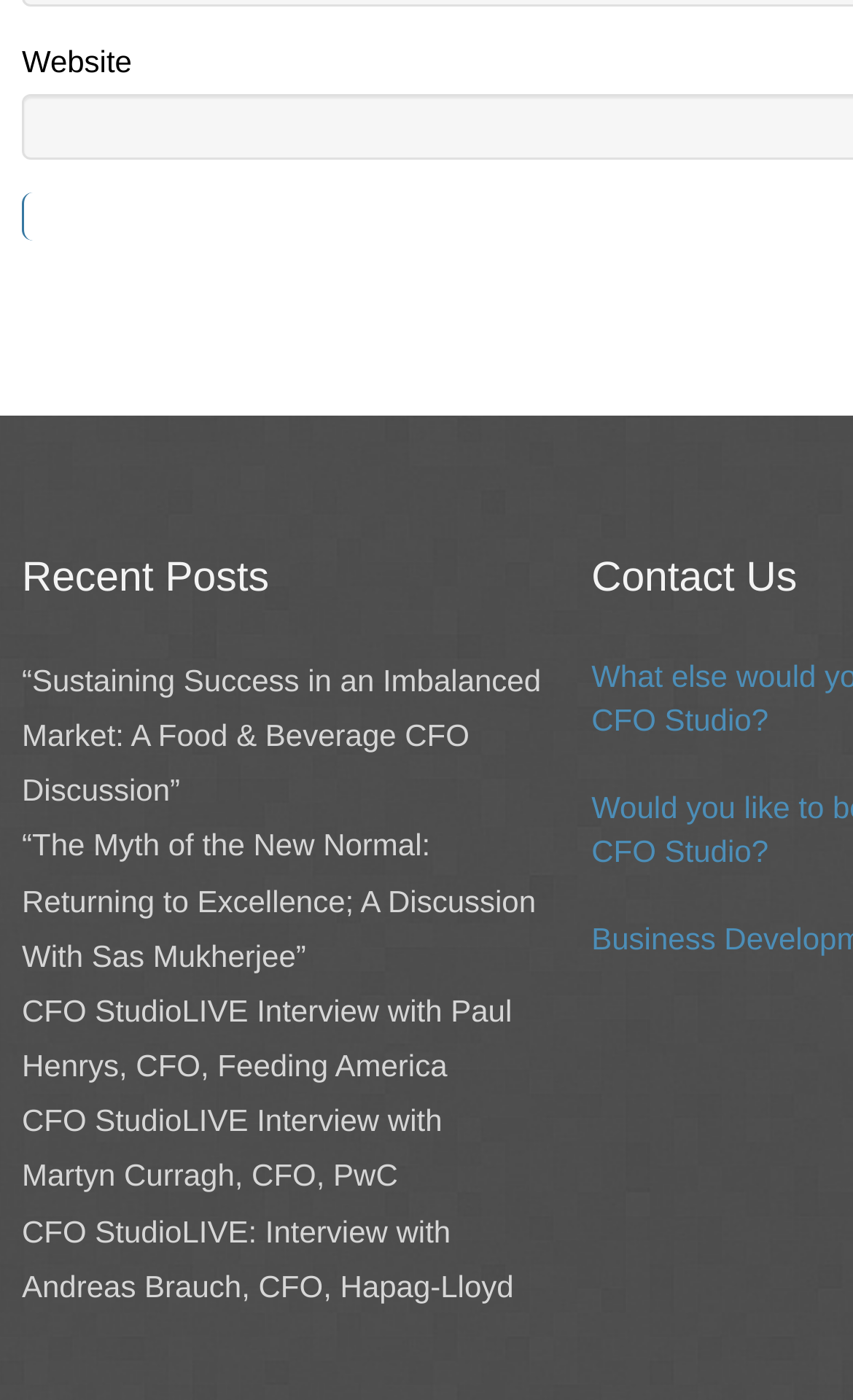What is the category of the posts?
Based on the image, please offer an in-depth response to the question.

The category of the posts can be determined by looking at the heading element 'Recent Posts' which is a child of the complementary element. This heading element is located at the top of the list of links, indicating that the links below it are categorized under 'Recent Posts'.